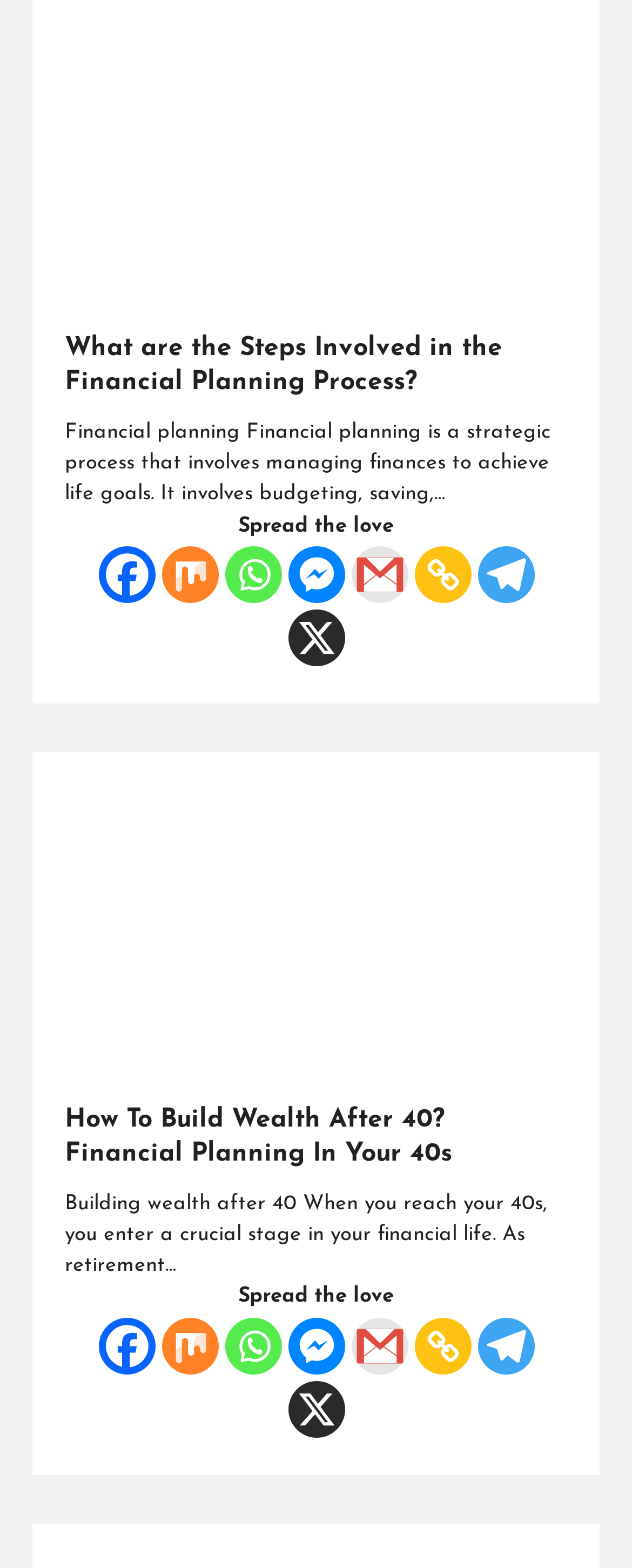Use a single word or phrase to answer the question: What is the topic of the first heading?

Financial Planning Process